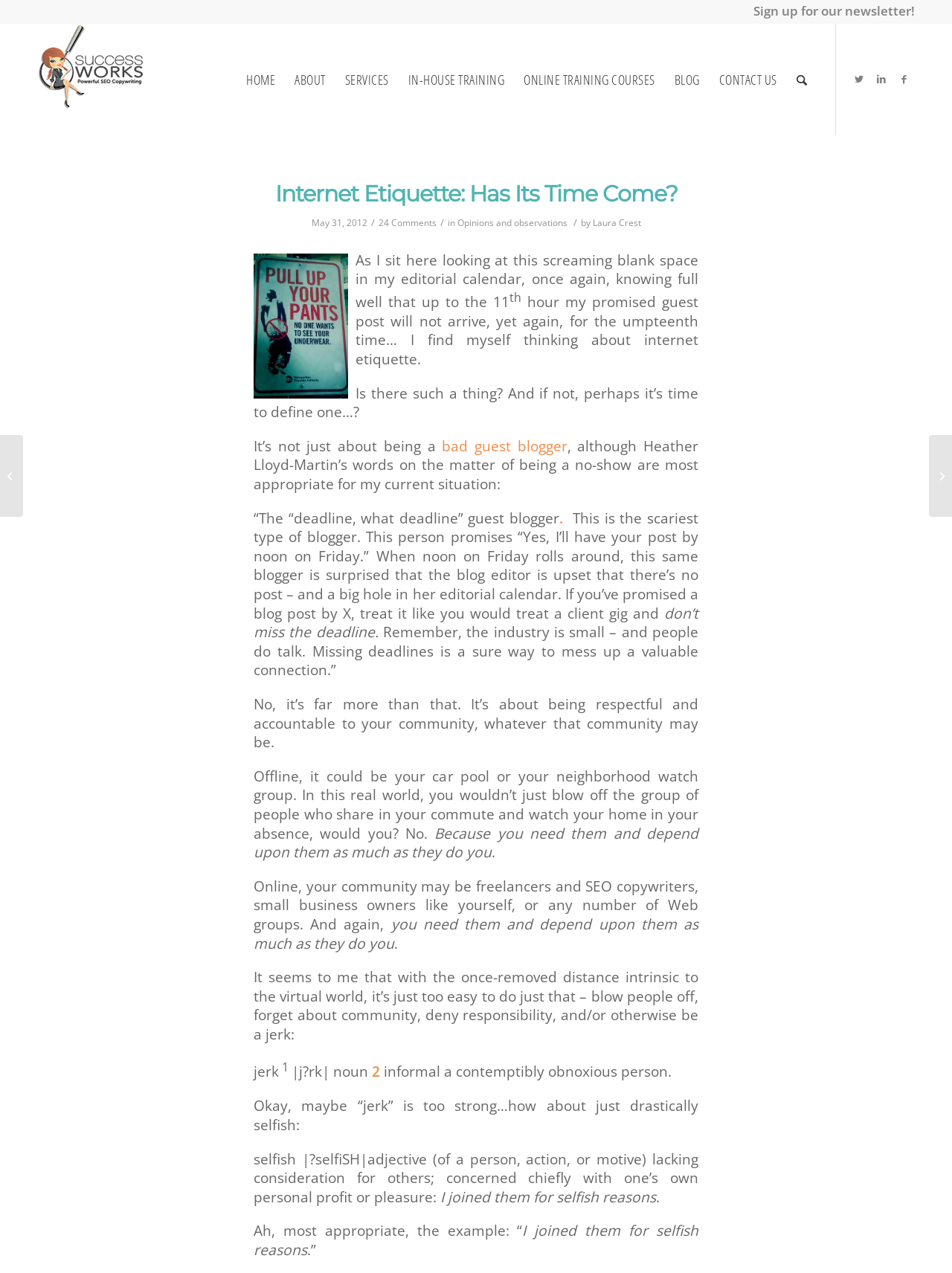What is the name of the author of the blog post?
Please respond to the question with a detailed and thorough explanation.

The author's name is mentioned in the blog post as 'Laura Crest', which can be found in the text 'by Laura Crest'.